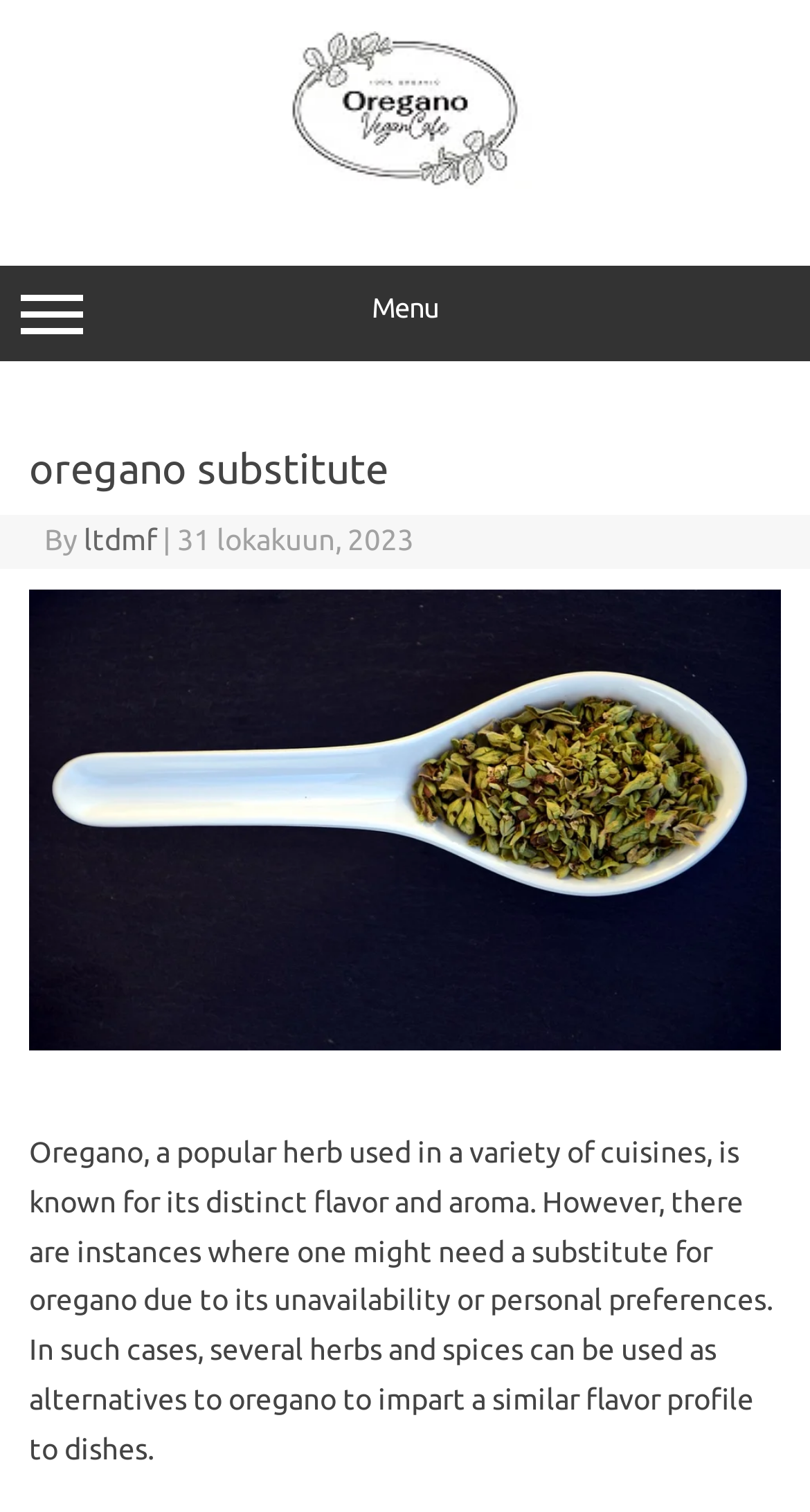When was the article published? Observe the screenshot and provide a one-word or short phrase answer.

31 lokakuun, 2023